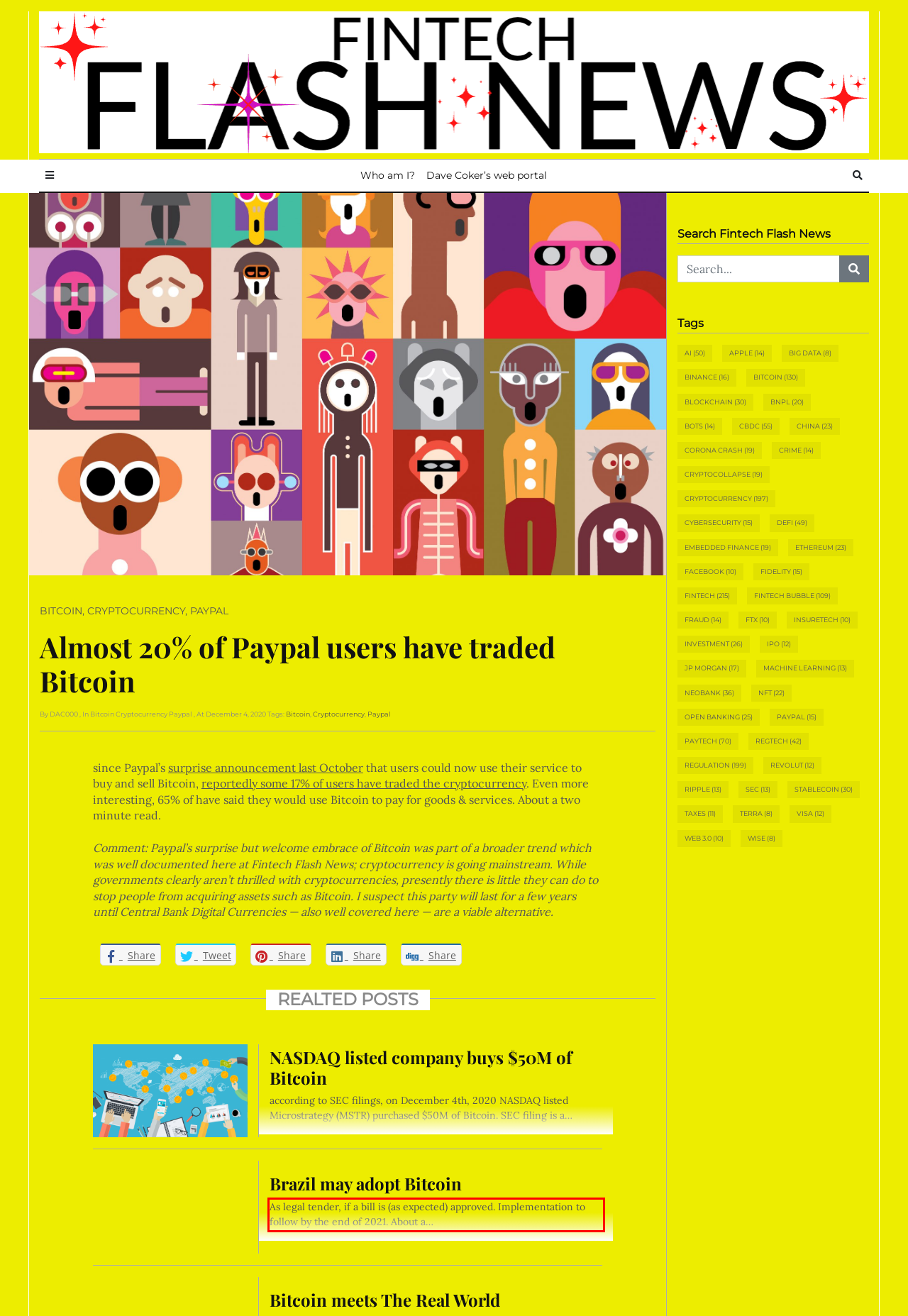Given a screenshot of a webpage containing a red rectangle bounding box, extract and provide the text content found within the red bounding box.

As legal tender, if a bill is (as expected) approved. Implementation to follow by the end of 2021. About a…